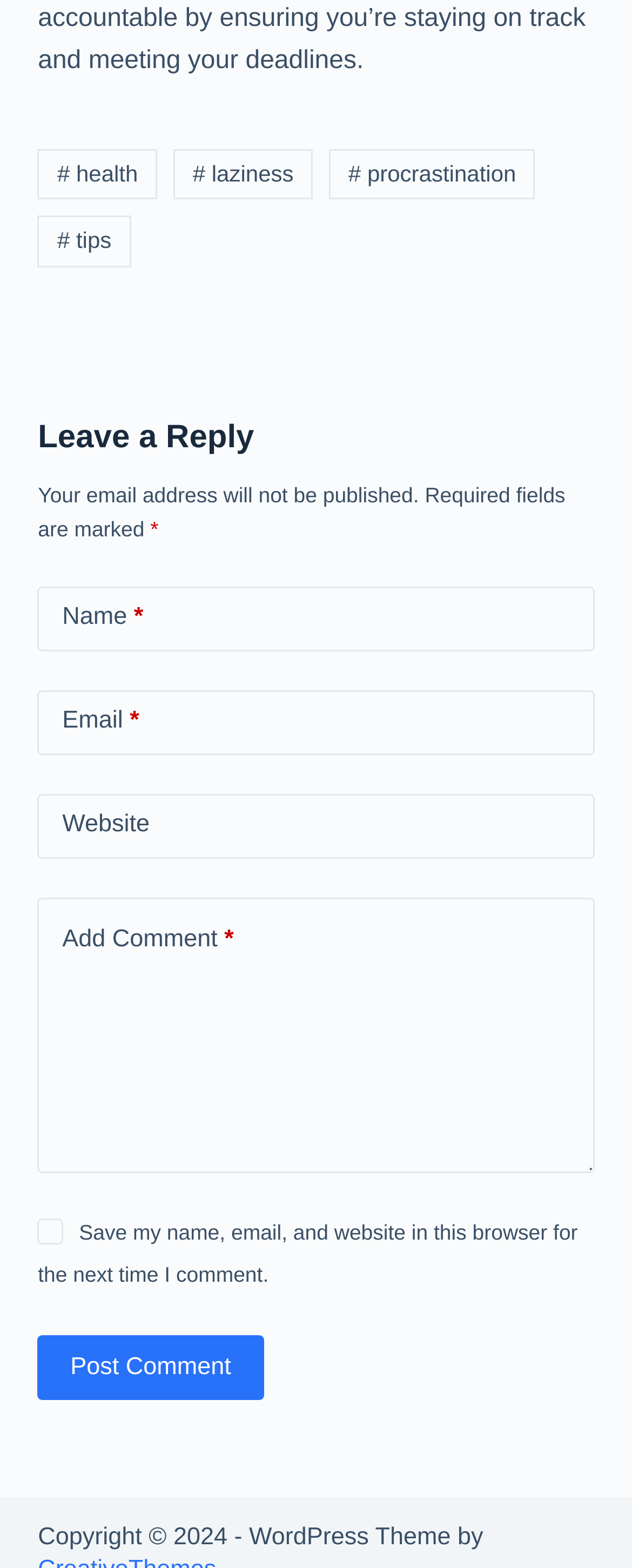Provide the bounding box coordinates for the area that should be clicked to complete the instruction: "Check the save my name checkbox".

[0.06, 0.777, 0.101, 0.793]